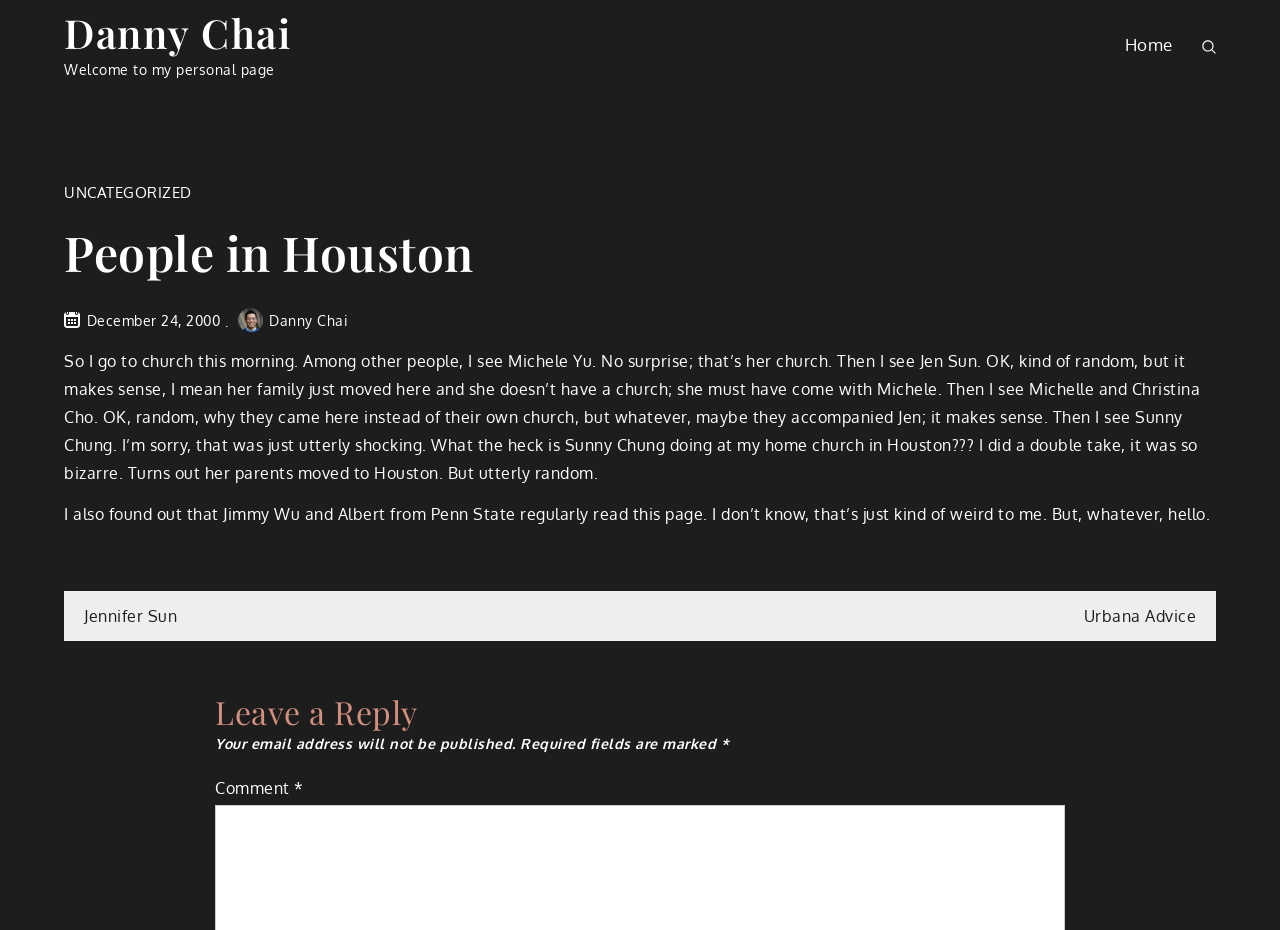Given the element description Home, specify the bounding box coordinates of the corresponding UI element in the format (top-left x, top-left y, bottom-right x, bottom-right y). All values must be between 0 and 1.

[0.863, 0.0, 0.932, 0.097]